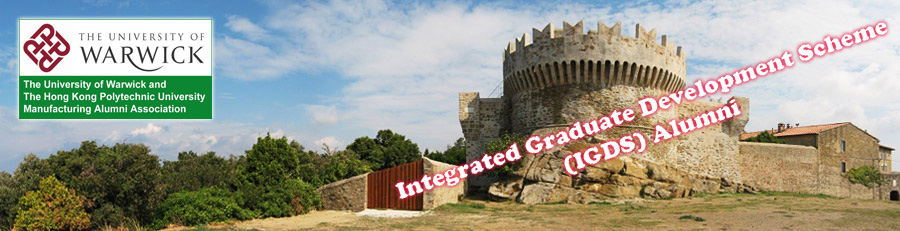What type of architecture is depicted in the background?
Carefully analyze the image and provide a detailed answer to the question.

The background of the banner image features a picturesque landscape with lush greenery and distinctive stone architecture resembling an ancient castle or structure, which suggests heritage and stability.